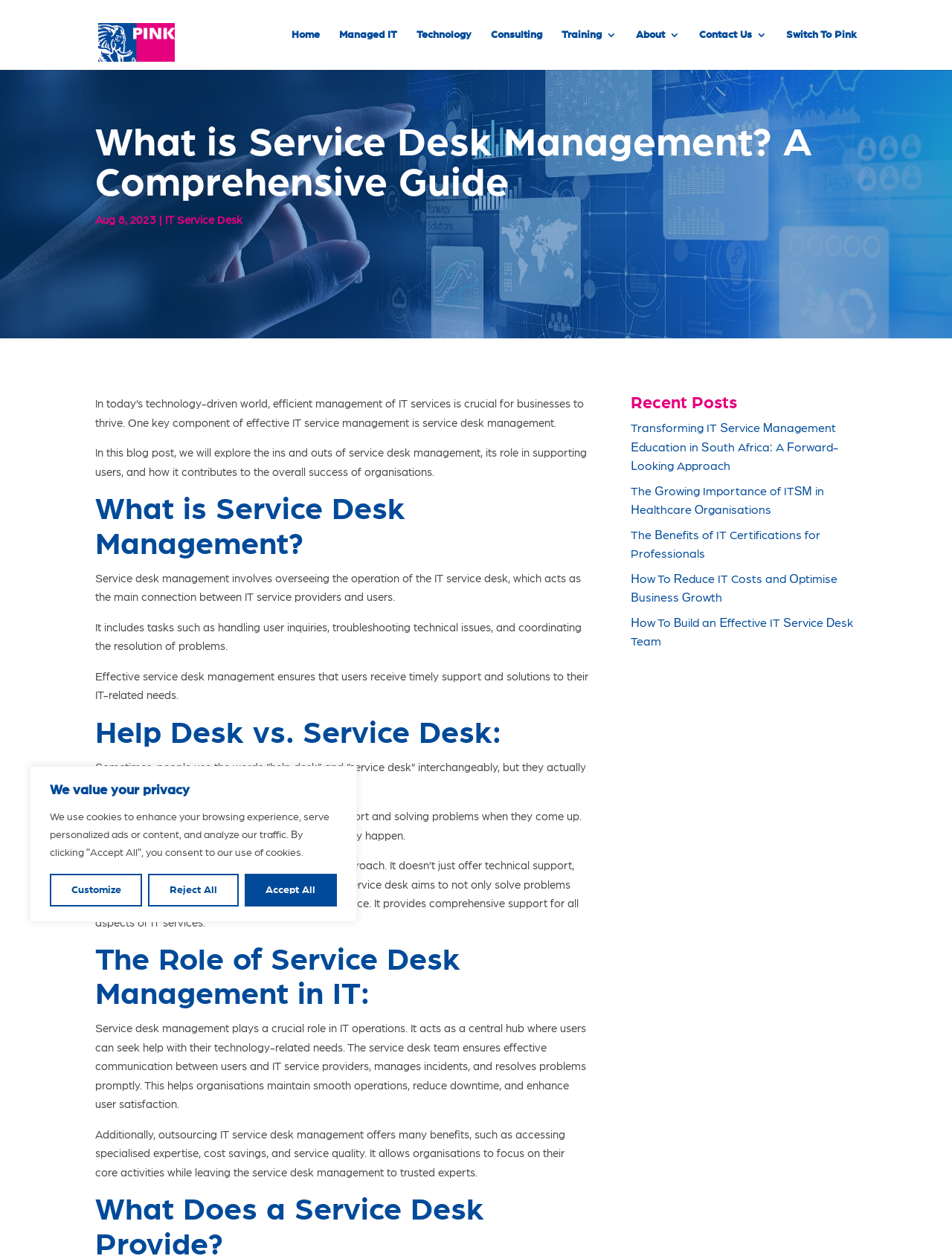Analyze the image and give a detailed response to the question:
What is the role of service desk management in IT?

According to the webpage, service desk management plays a crucial role in IT operations, acting as a central hub where users can seek help with their technology-related needs, ensuring effective communication between users and IT service providers, managing incidents, and resolving problems promptly.